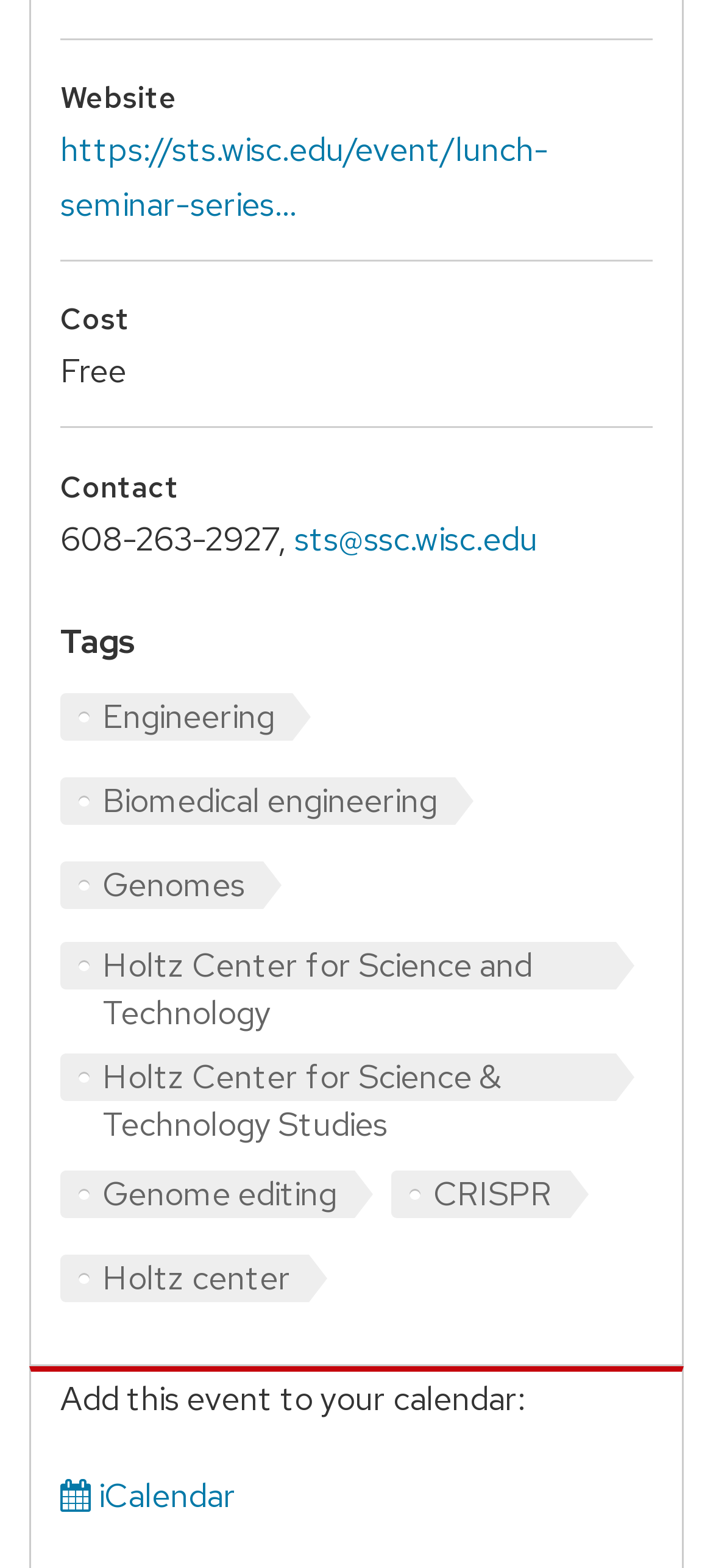Identify the bounding box coordinates of the part that should be clicked to carry out this instruction: "view back on board in monastir".

None